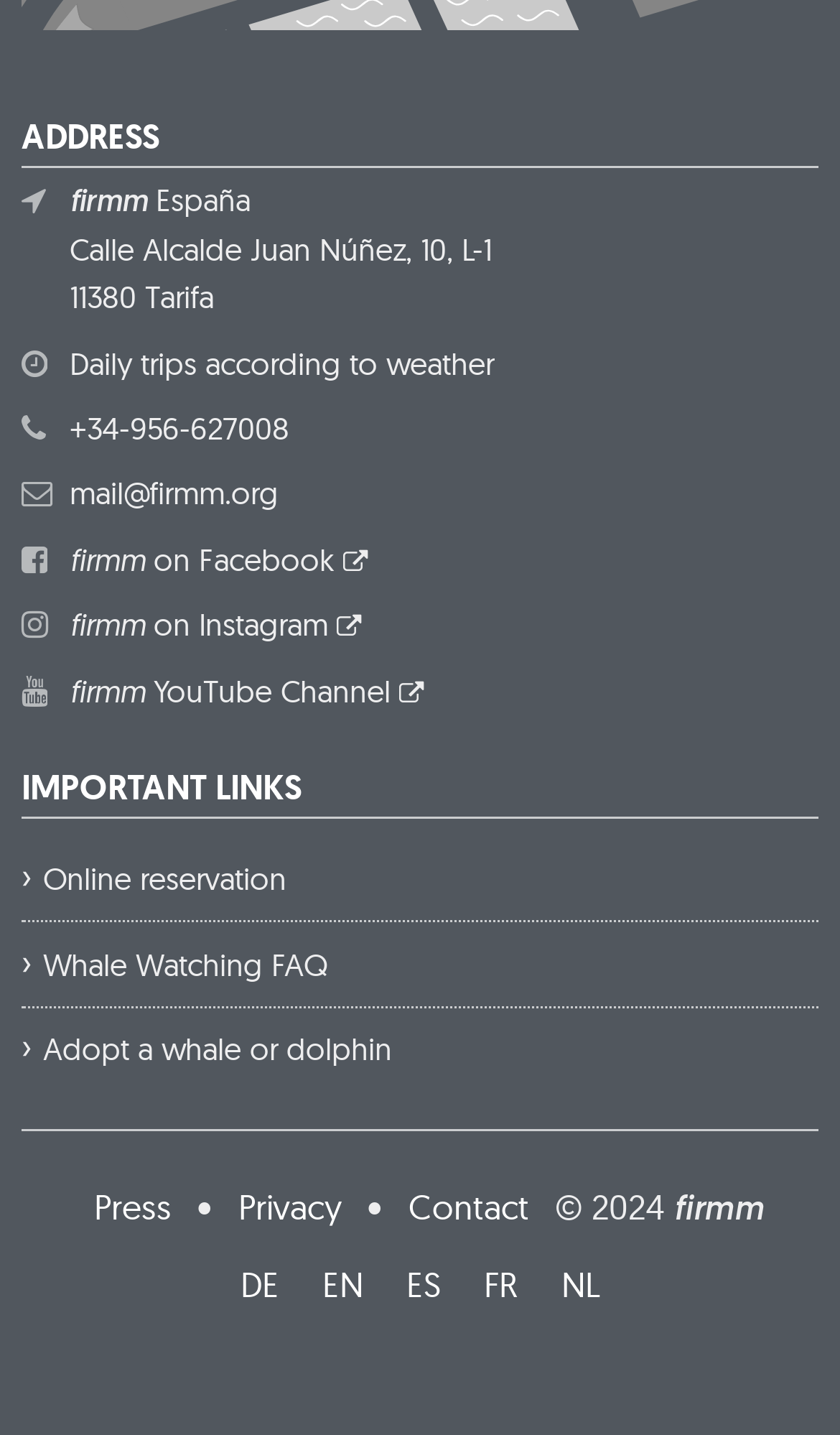Please identify the bounding box coordinates of the clickable region that I should interact with to perform the following instruction: "Visit firmm on Facebook". The coordinates should be expressed as four float numbers between 0 and 1, i.e., [left, top, right, bottom].

[0.083, 0.377, 0.439, 0.404]